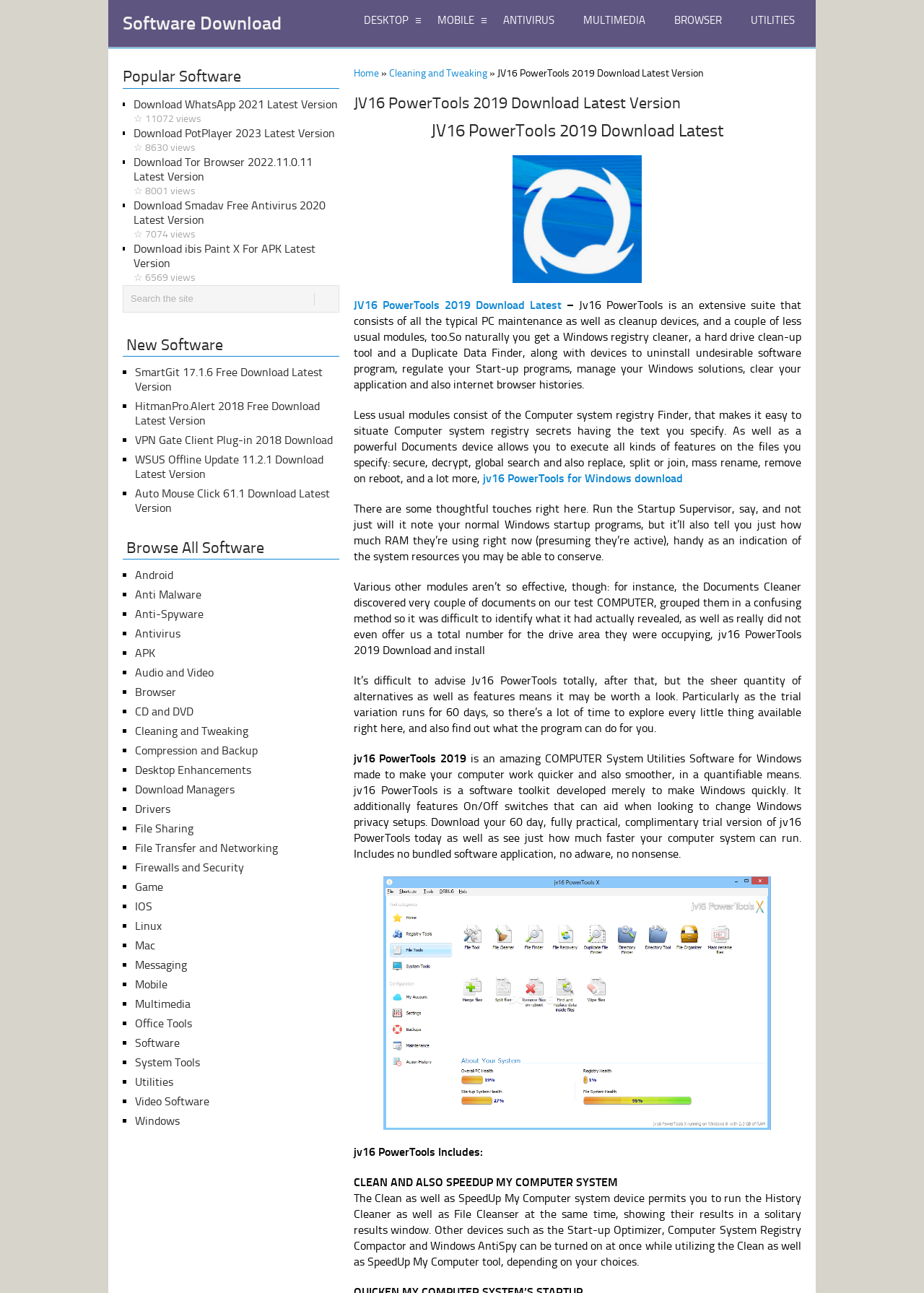What is the name of the software being described?
Answer the question with a thorough and detailed explanation.

The name of the software being described can be found in the heading 'JV16 PowerTools 2019 Download Latest Version' and also in the text 'Jv16 PowerTools is an extensive suite that consists of all the typical PC maintenance as well as cleanup devices...'.